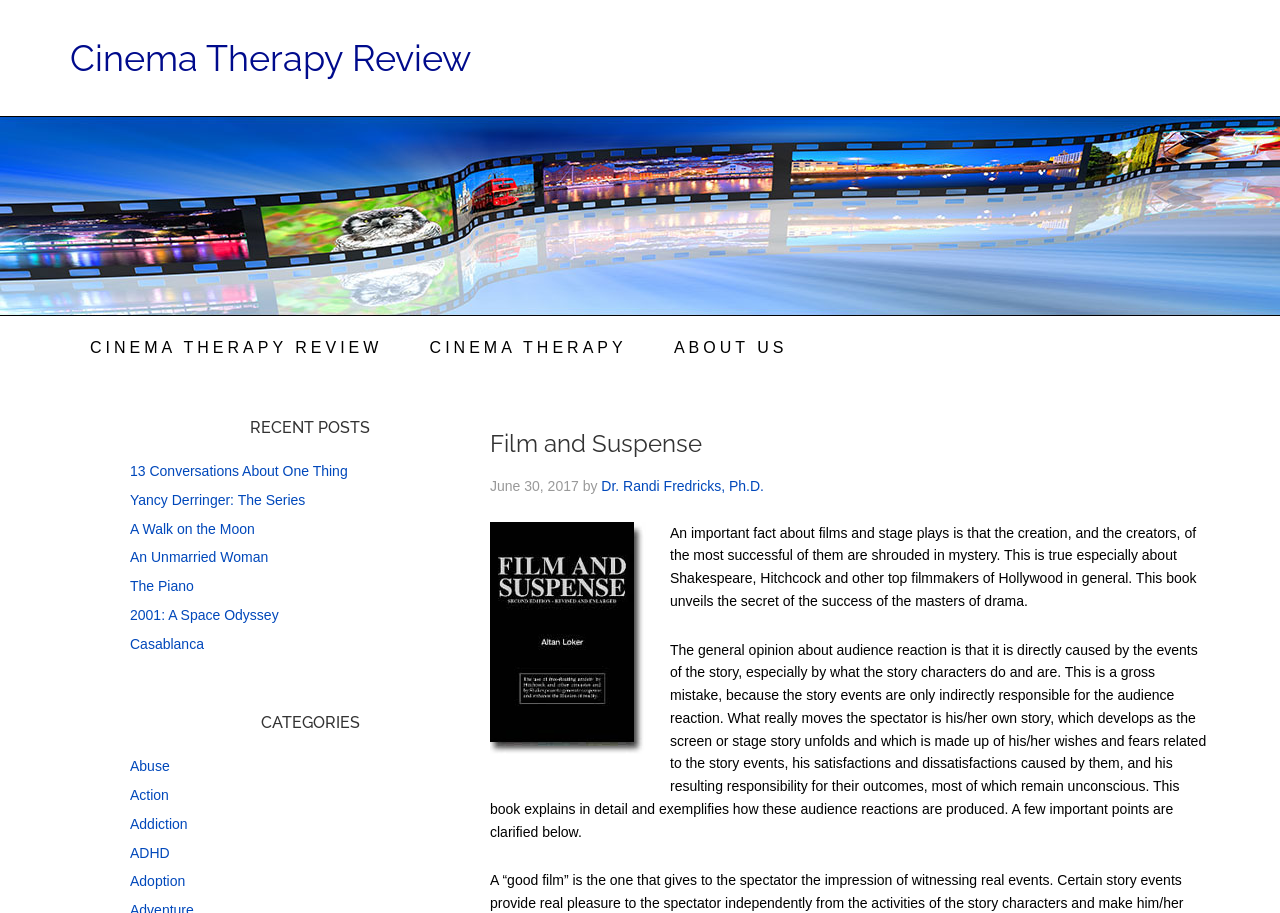Please answer the following question using a single word or phrase: 
Who is the author of the book?

Dr. Randi Fredricks, Ph.D.